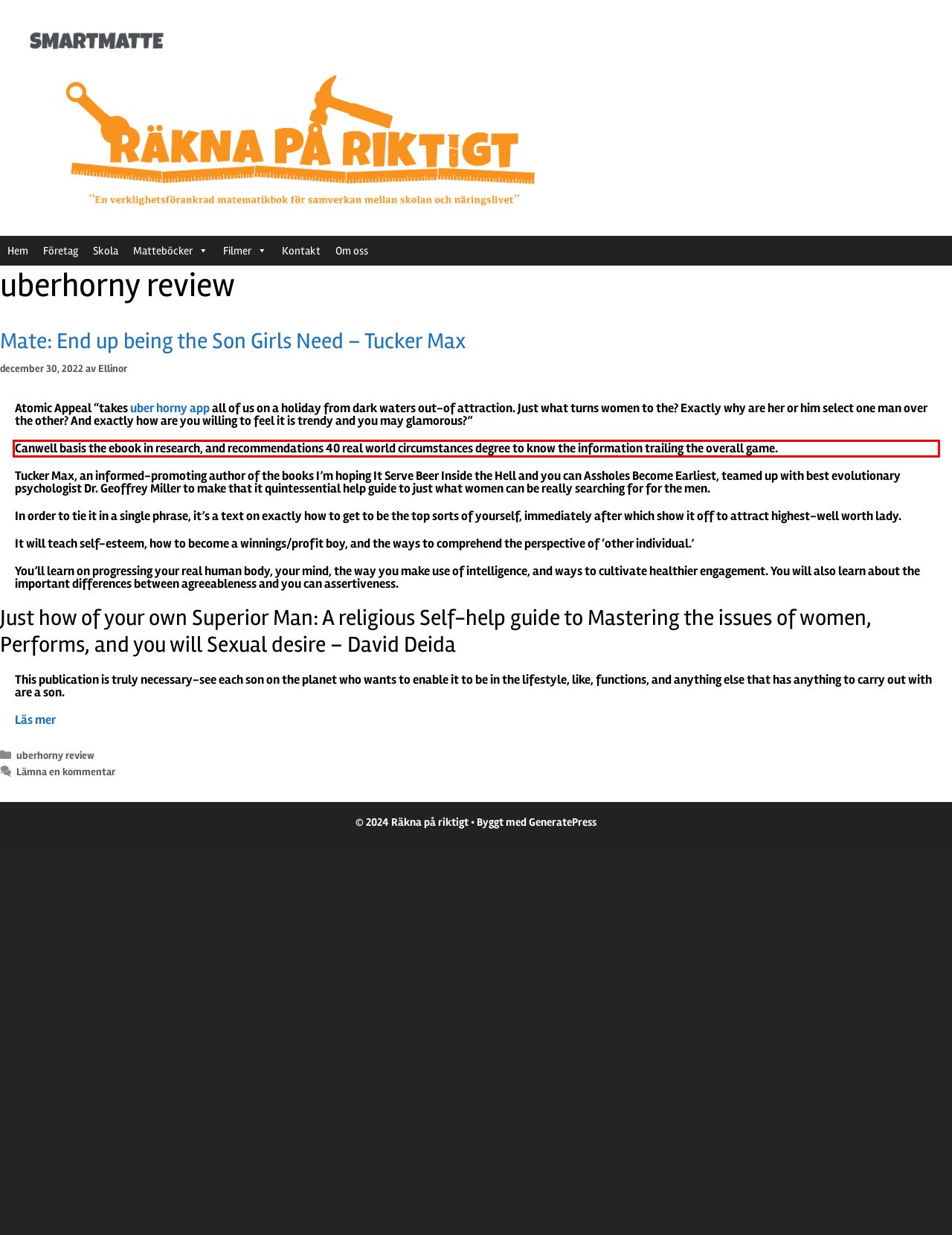Analyze the screenshot of the webpage that features a red bounding box and recognize the text content enclosed within this red bounding box.

Canwell basis the ebook in research, and recommendations 40 real world circumstances degree to know the information trailing the overall game.